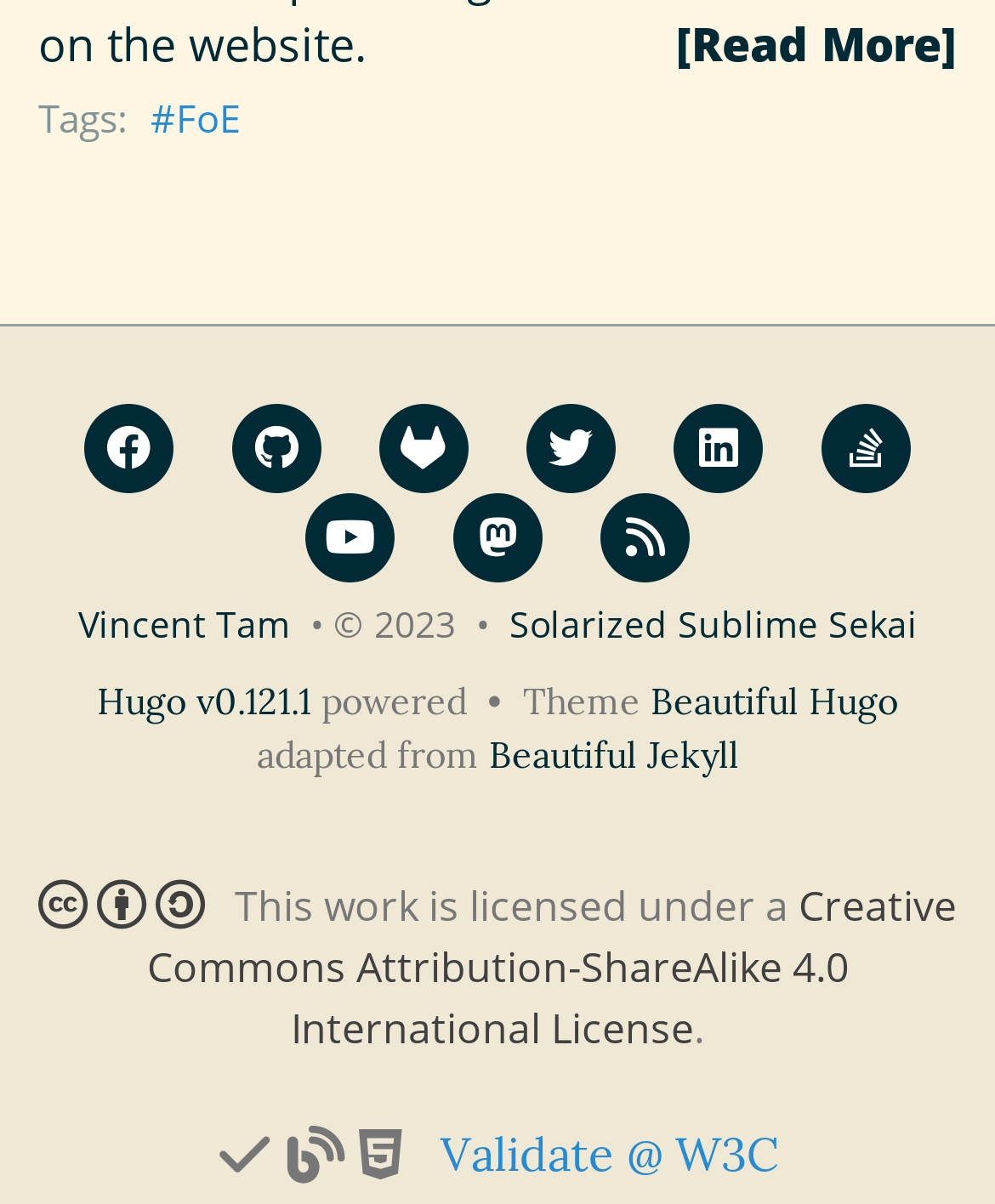Pinpoint the bounding box coordinates of the clickable element needed to complete the instruction: "Visit Vincent Tam's homepage". The coordinates should be provided as four float numbers between 0 and 1: [left, top, right, bottom].

[0.078, 0.498, 0.291, 0.538]